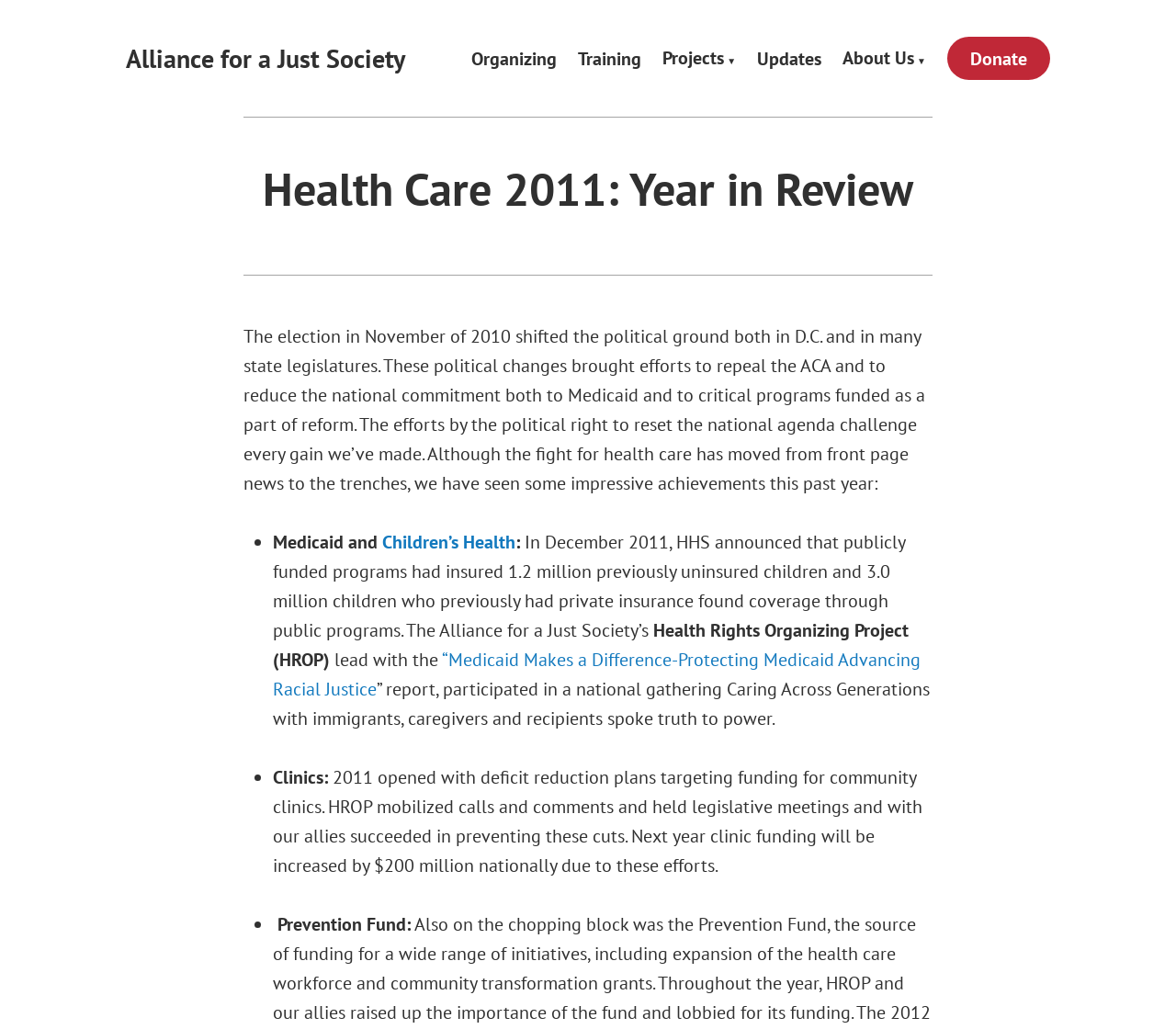Generate a comprehensive description of the webpage content.

The webpage is about the "Health Care 2011: Year in Review" by the Alliance for a Just Society. At the top, there is a link to the Alliance for a Just Society's main page. Below it, there is a main navigation menu with a button that has a dropdown submenu containing links to various sections such as "Organizing", "Training", "Projects", "Updates", "About Us", and "Donate".

The main content of the page is divided into sections. The first section has a heading "Health Care 2011: Year in Review" and a paragraph of text that discusses the political changes in 2010 and their impact on healthcare. Below this, there is a list of achievements in the healthcare sector, marked with bullet points. The first item on the list is about children's health, which mentions that 1.2 million previously uninsured children and 3.0 million children who previously had private insurance found coverage through public programs. The text also mentions the Alliance for a Just Society's Health Rights Organizing Project (HROP) and its involvement in a national gathering.

The list continues with two more items, one about clinics and the other about the Prevention Fund. The section about clinics discusses how HROP mobilized efforts to prevent funding cuts and succeeded in increasing clinic funding by $200 million nationally. The section about the Prevention Fund is brief and does not provide much information.